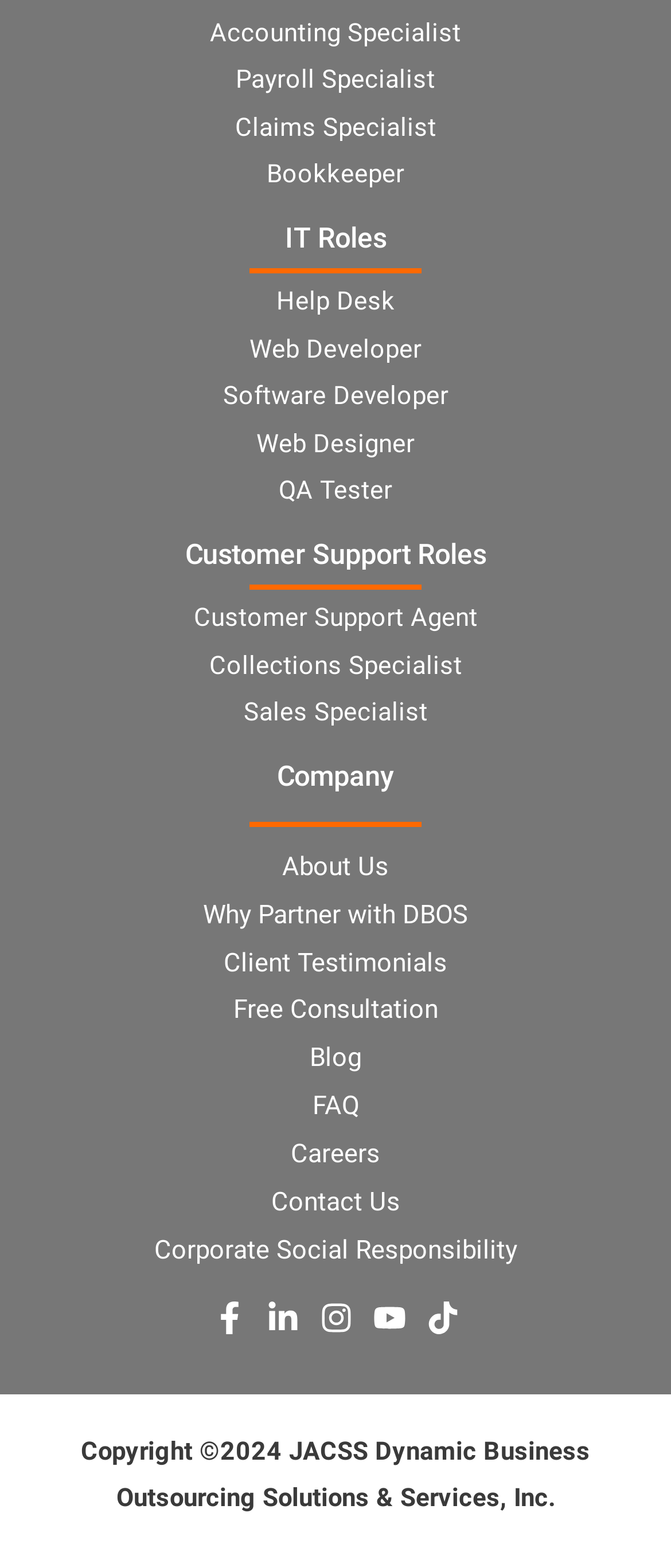How many types of roles are listed?
Please provide a comprehensive answer based on the information in the image.

Based on the webpage, there are three types of roles listed: IT Roles, Customer Support Roles, and Company-related roles.